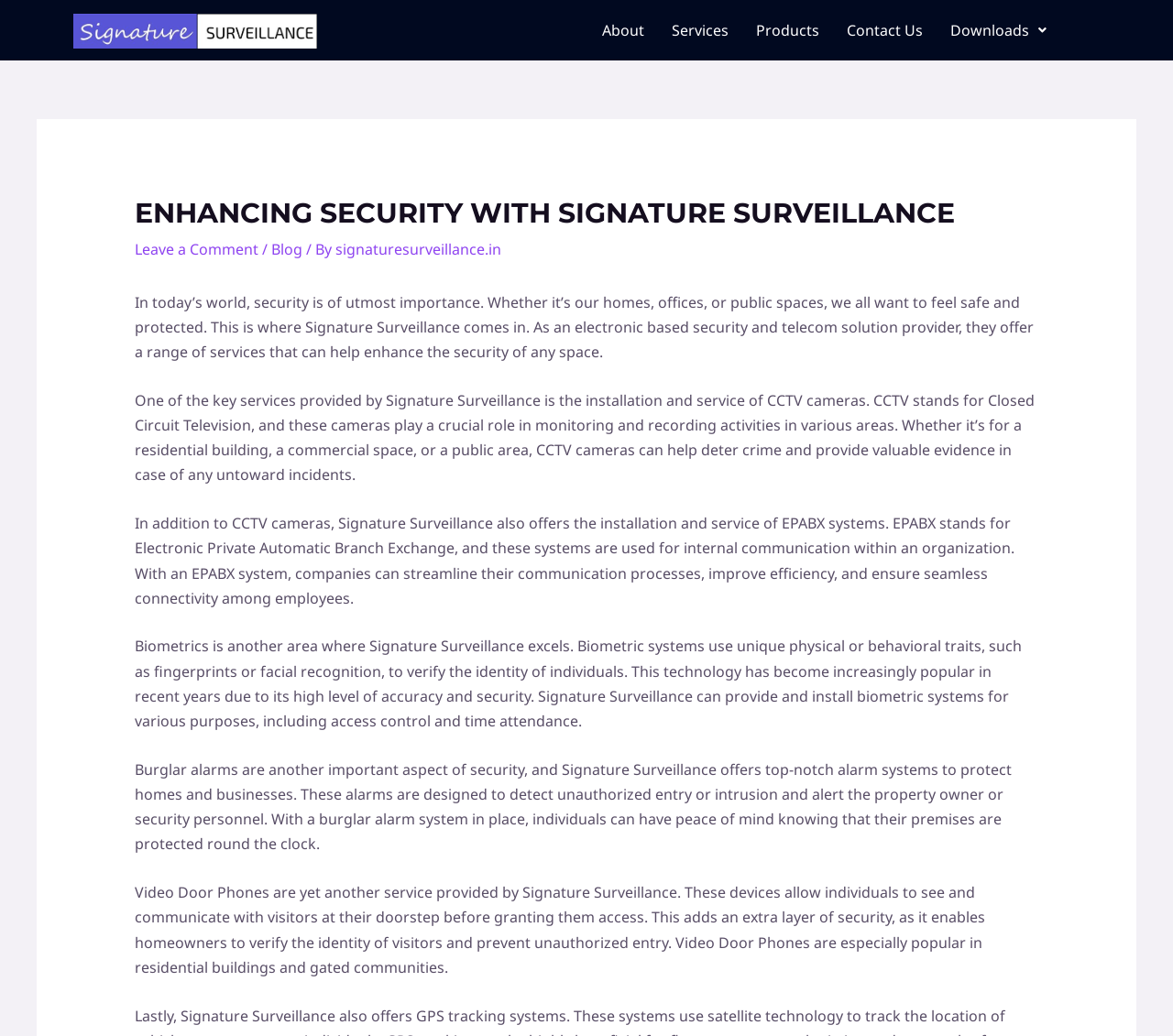What is the function of Video Door Phones? Look at the image and give a one-word or short phrase answer.

Verify visitor identity